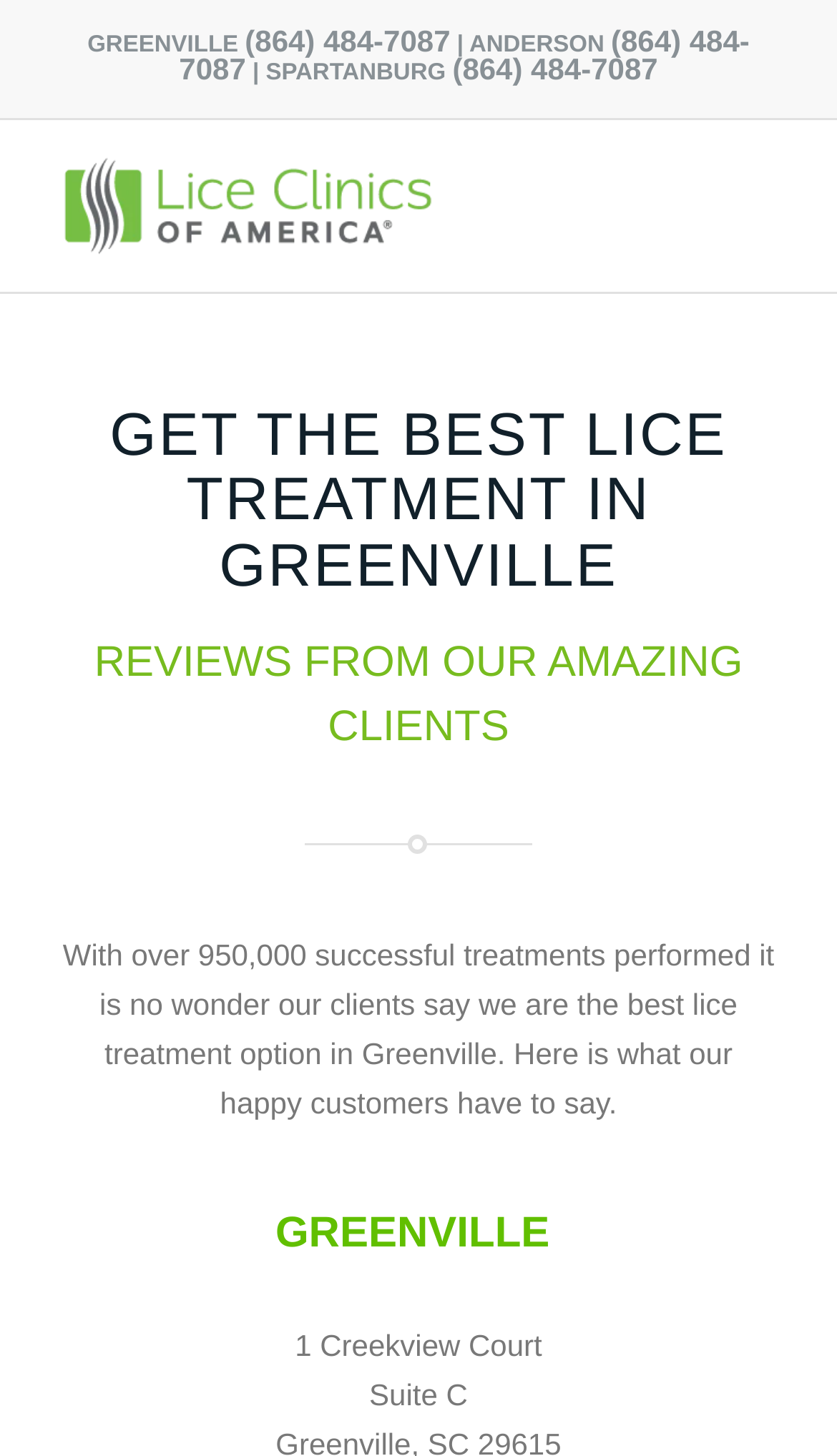What is the name of the clinic?
Refer to the image and give a detailed response to the question.

I looked for the name of the clinic on the webpage and found it in the link 'Lice Clinics of America - Upstate SC', which is located in the middle of the page.